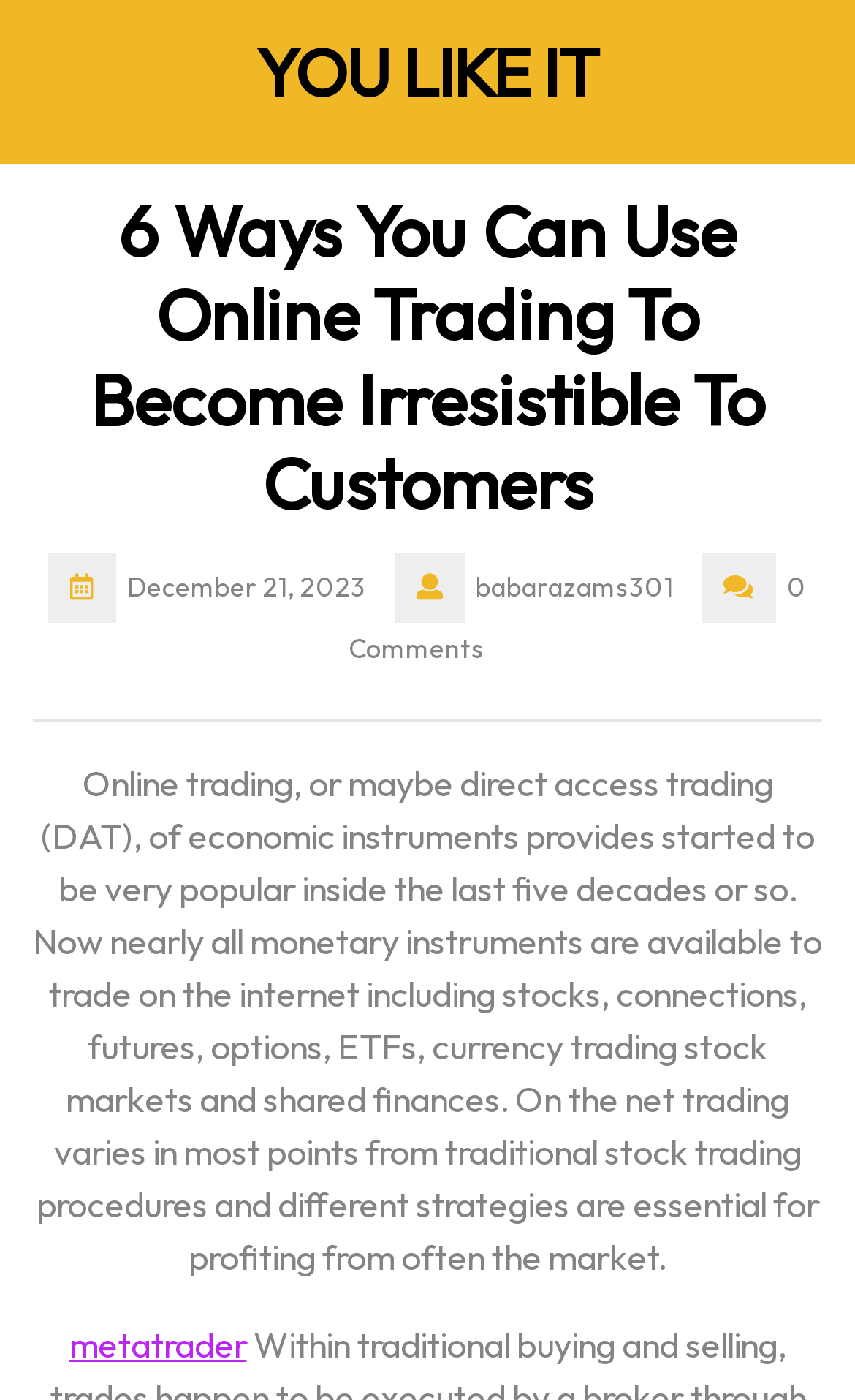Using the information from the screenshot, answer the following question thoroughly:
Who is the author of the article?

I found the author's name by looking at the static text element with the content 'babarazams301' which is located below the main heading and next to the date.